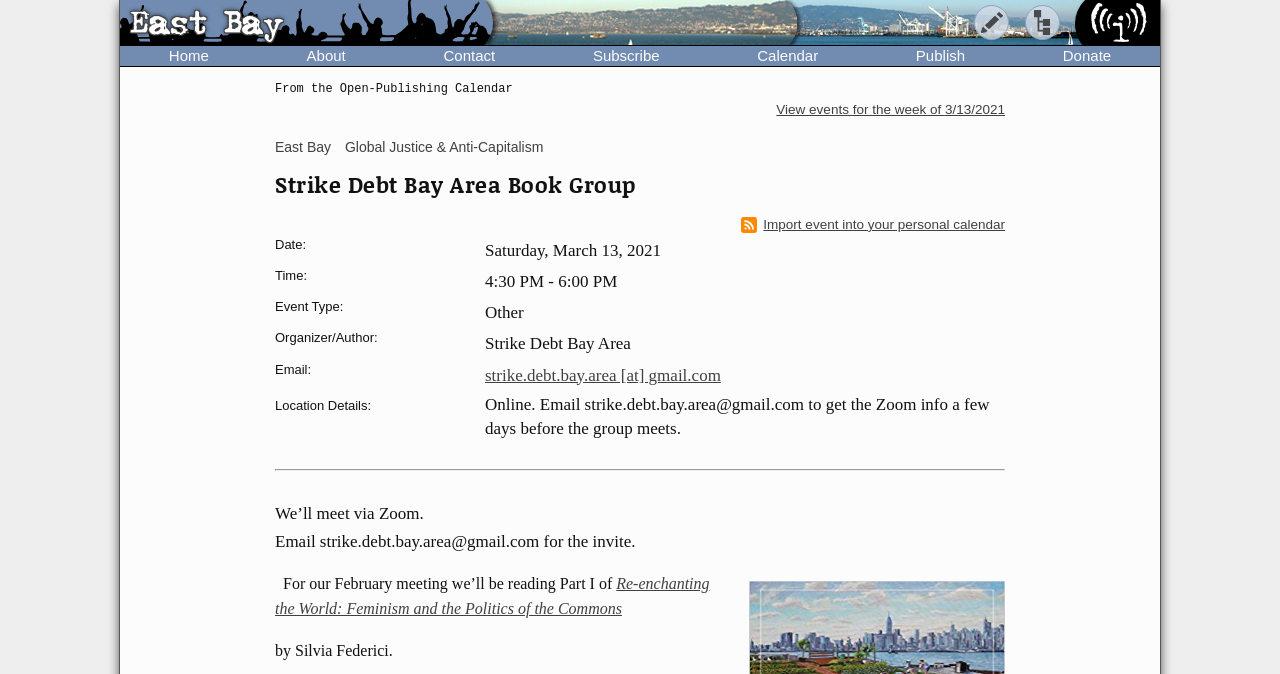Please identify the bounding box coordinates of the region to click in order to complete the given instruction: "Email strike.debt.bay.area@gmail.com to get the Zoom info". The coordinates should be four float numbers between 0 and 1, i.e., [left, top, right, bottom].

[0.379, 0.586, 0.773, 0.649]